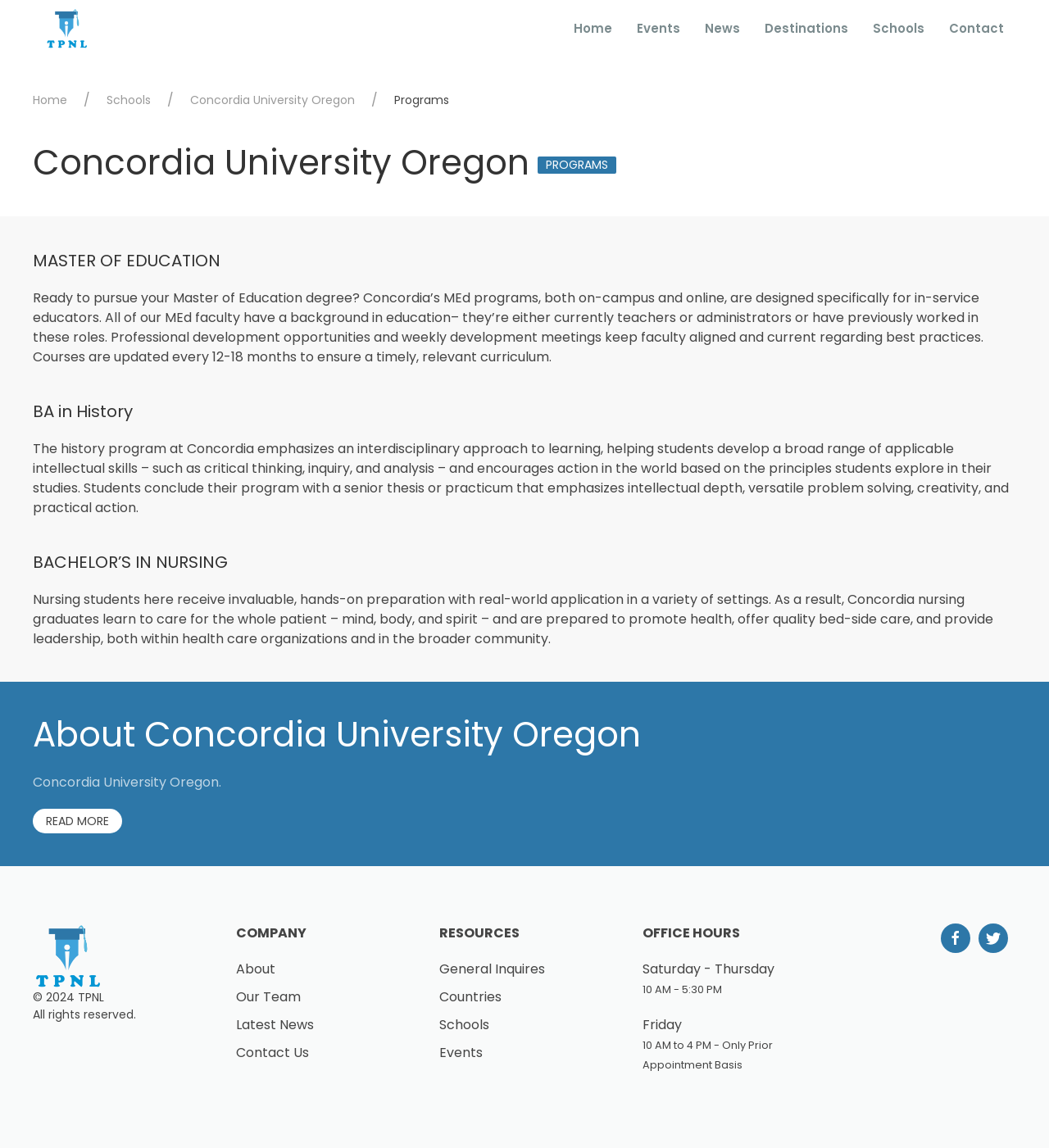Provide the bounding box coordinates, formatted as (top-left x, top-left y, bottom-right x, bottom-right y), with all values being floating point numbers between 0 and 1. Identify the bounding box of the UI element that matches the description: Blog

None